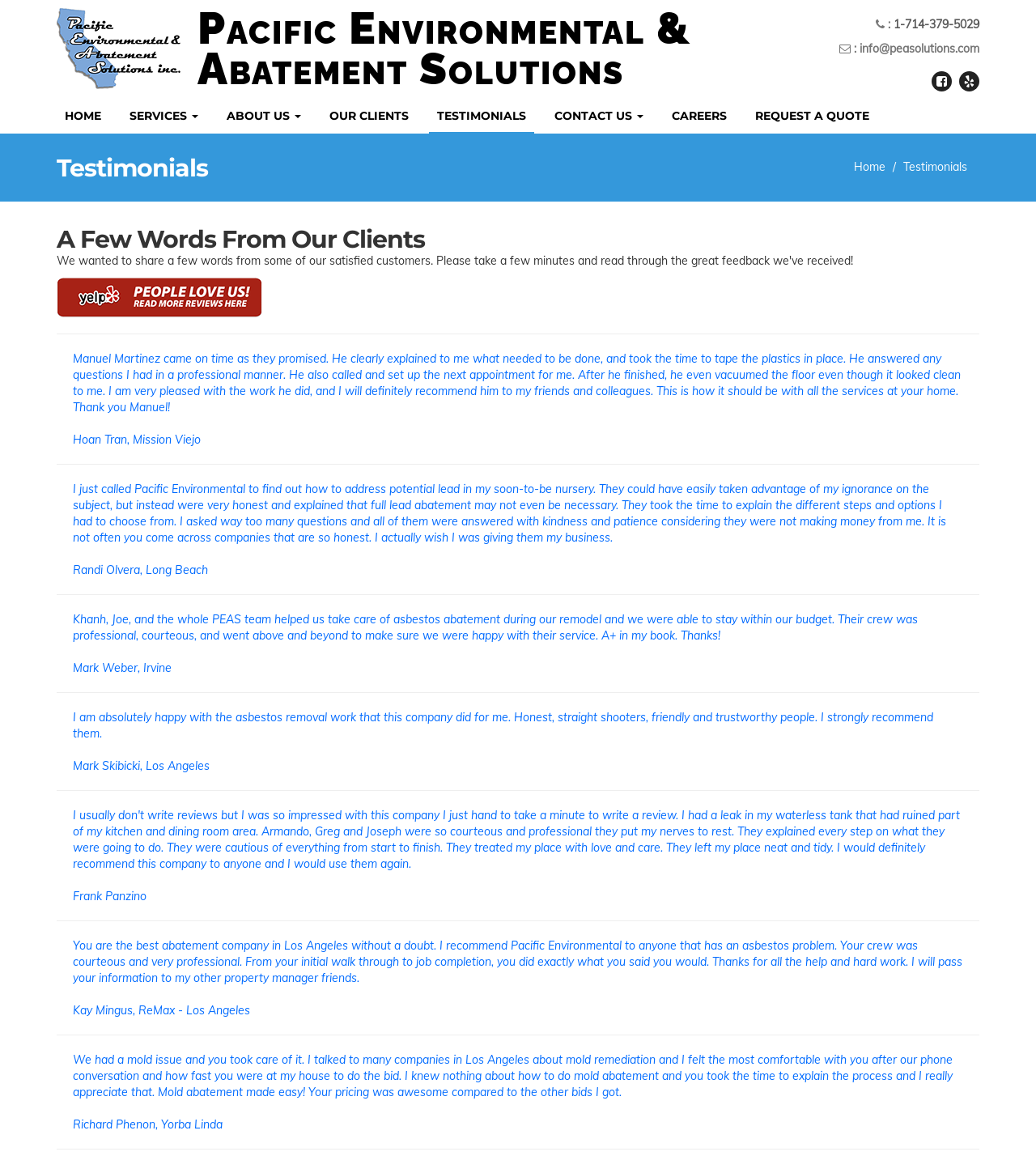Can you pinpoint the bounding box coordinates for the clickable element required for this instruction: "Click the 'REQUEST A QUOTE' link"? The coordinates should be four float numbers between 0 and 1, i.e., [left, top, right, bottom].

[0.721, 0.09, 0.847, 0.116]